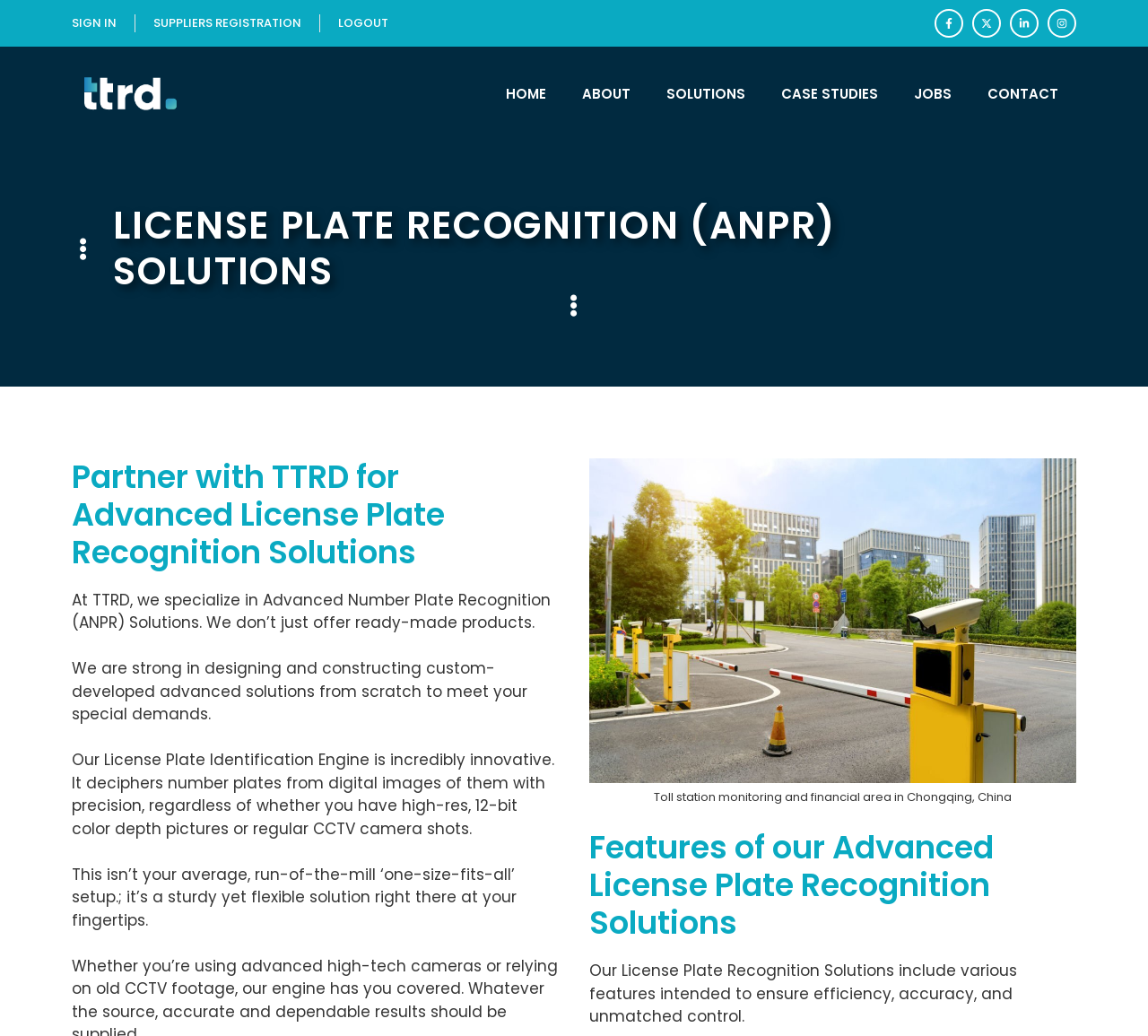Please answer the following question as detailed as possible based on the image: 
Where is the toll station monitoring and financial area located?

The location of the toll station monitoring and financial area can be found in the figure caption, which mentions 'Toll station monitoring and financial area in Chongqing, China'.